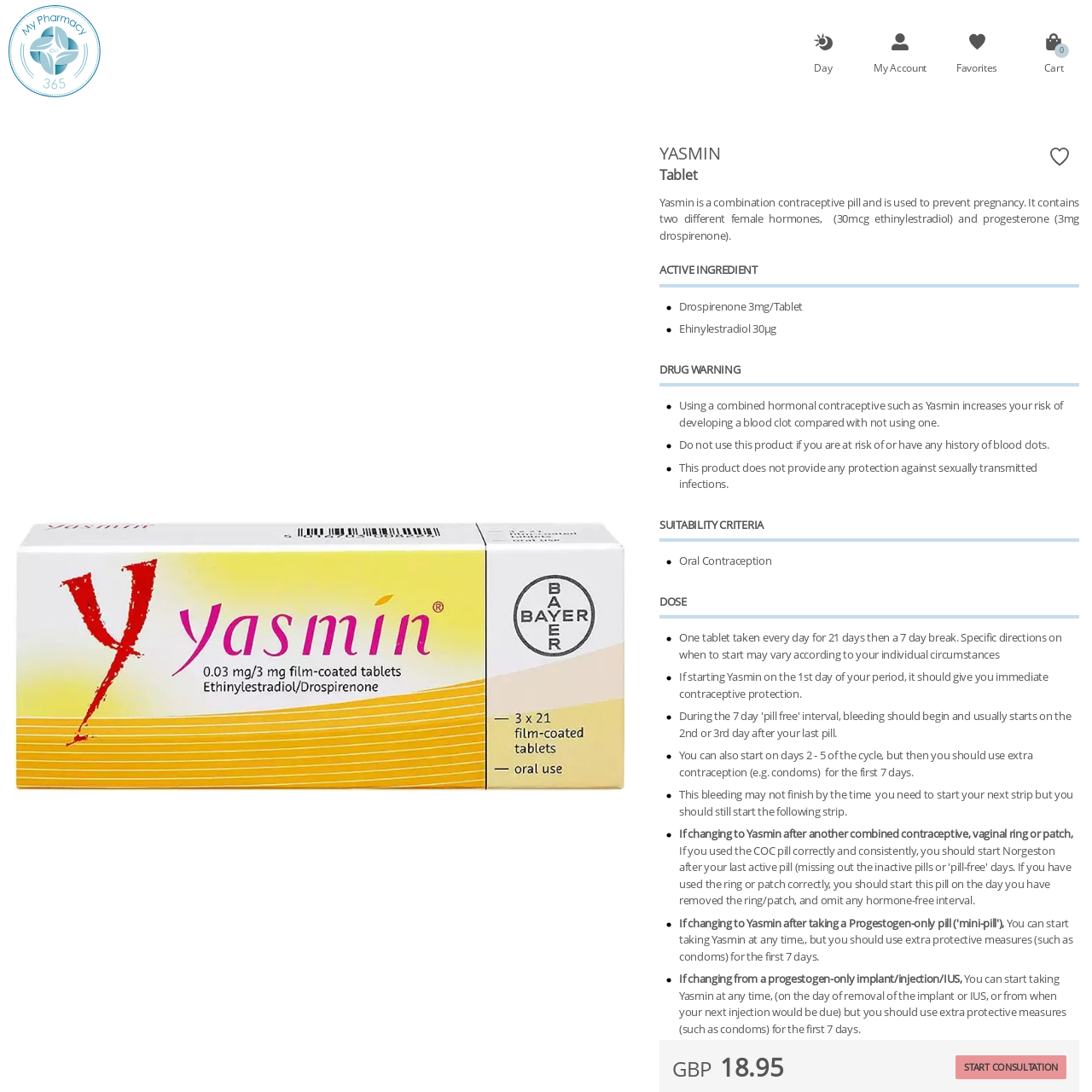What is the active ingredient in Yasmin?
Kindly offer a comprehensive and detailed response to the question.

According to the webpage, the active ingredients in Yasmin are Drospirenone 3mg and Ethinylestradiol 30μg, which are mentioned under the 'ACTIVE INGREDIENT' section.